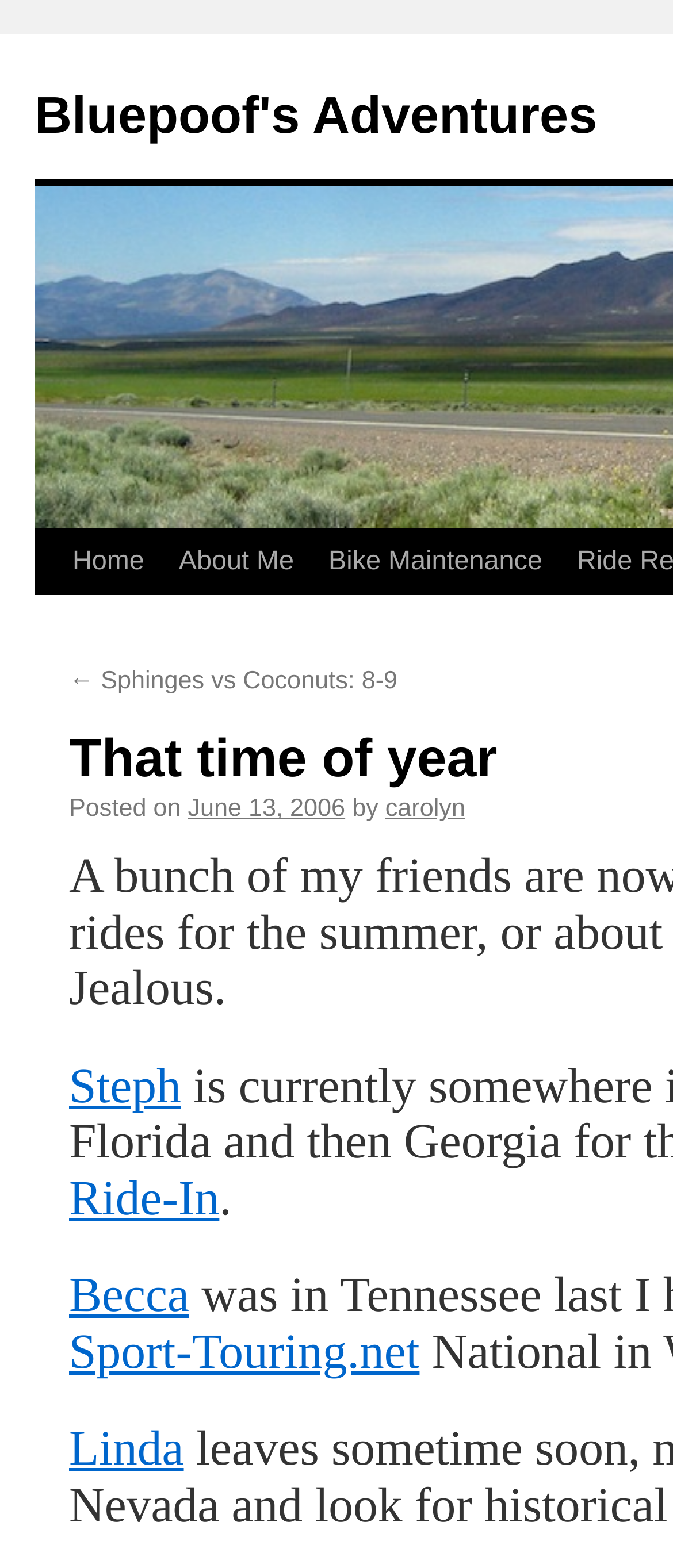Provide a short answer to the following question with just one word or phrase: What is the name of the blogger?

Carolyn